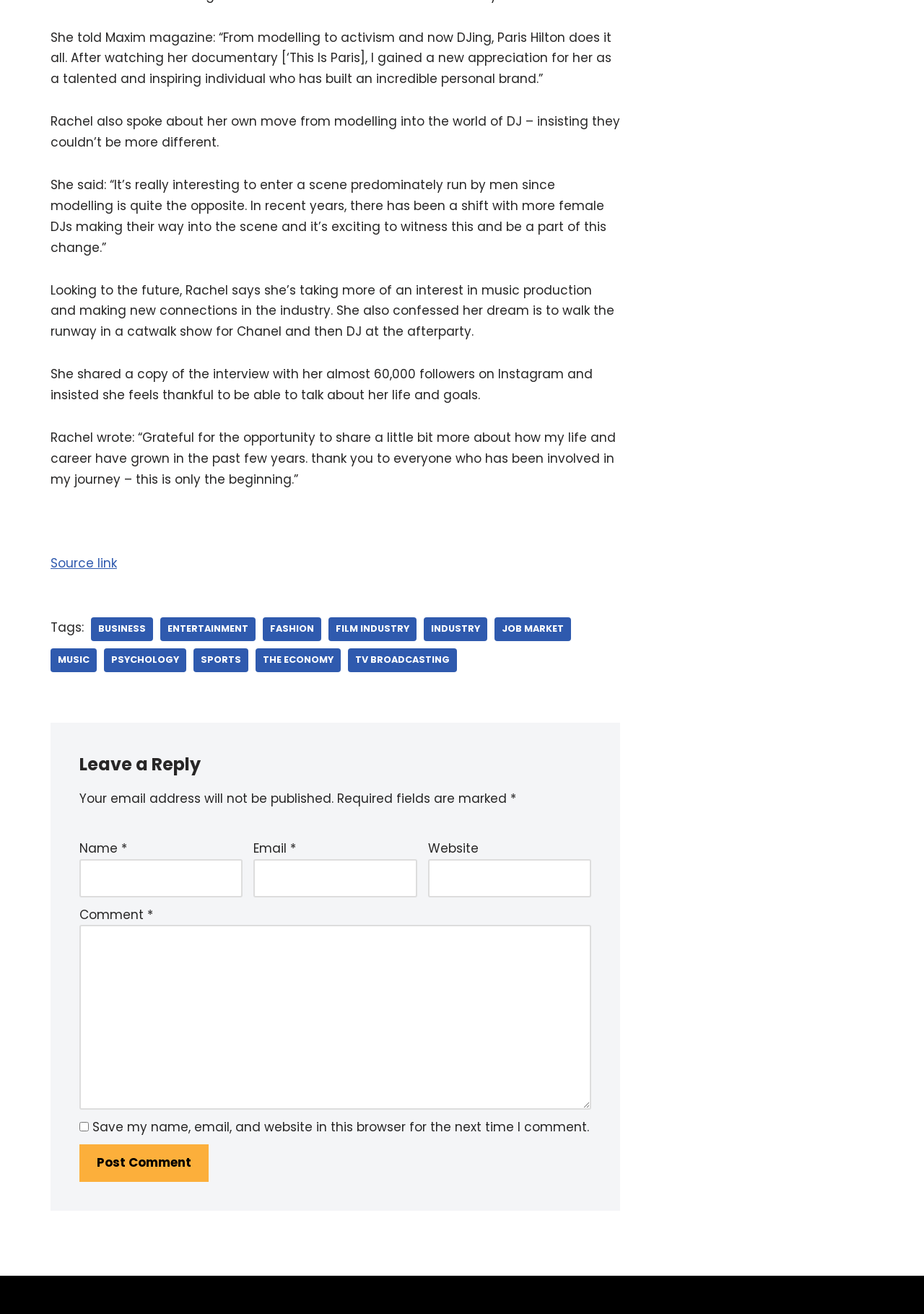How many links are there in the tags section?
Based on the image, please offer an in-depth response to the question.

The tags section contains links to various categories, including BUSINESS, ENTERTAINMENT, FASHION, FILM INDUSTRY, INDUSTRY, JOB MARKET, MUSIC, and PSYCHOLOGY. There are 8 links in total.